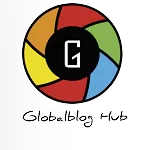Answer the question with a single word or phrase: 
What is the purpose of the platform represented by the logo?

Providing social-emotional learning activities